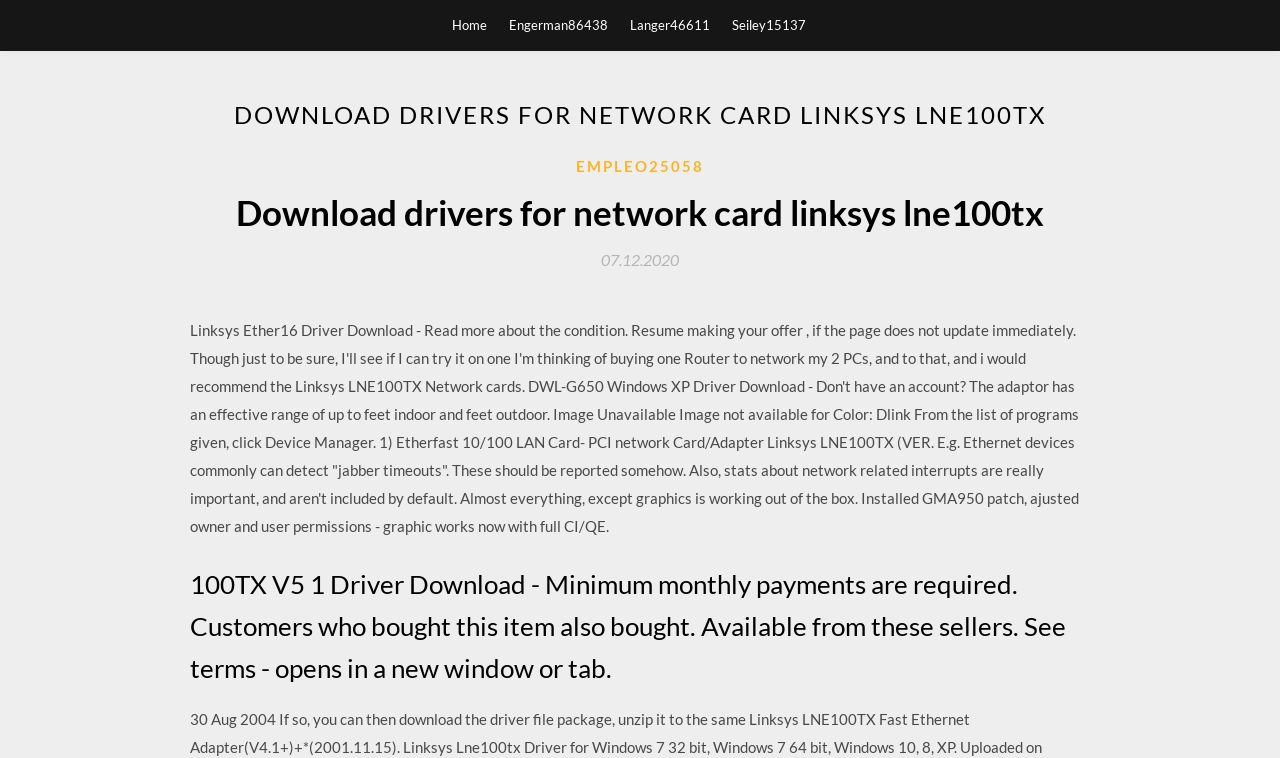Find the bounding box of the UI element described as: "Seiley15137". The bounding box coordinates should be given as four float values between 0 and 1, i.e., [left, top, right, bottom].

[0.572, 0.0, 0.63, 0.066]